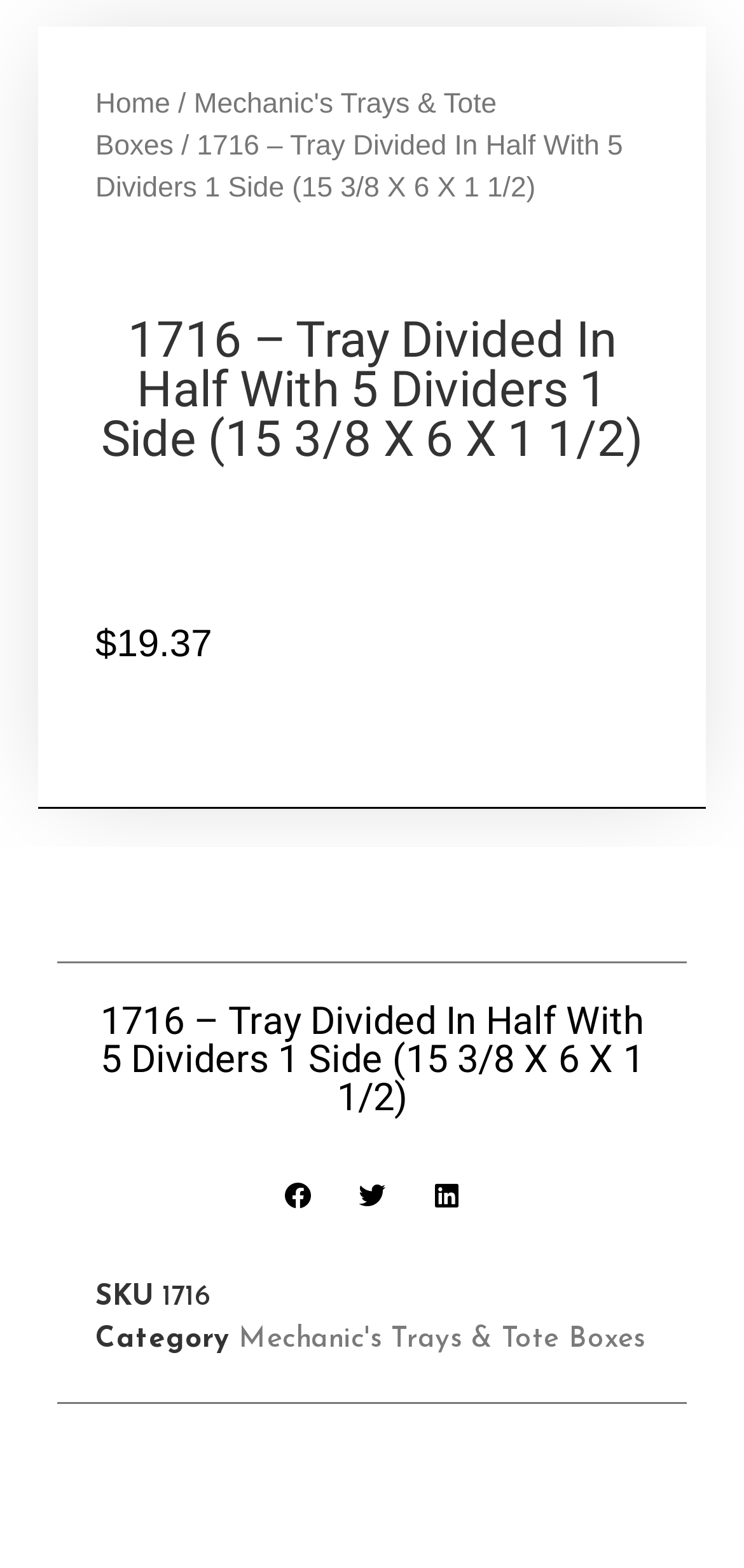Please provide a comprehensive answer to the question below using the information from the image: What are the sharing options available?

The sharing options available on the webpage can be determined by looking at the section where the product details are displayed. There are three buttons available, which are 'Share on facebook', 'Share on twitter', and 'Share on linkedin', indicating that the product can be shared on these three social media platforms.